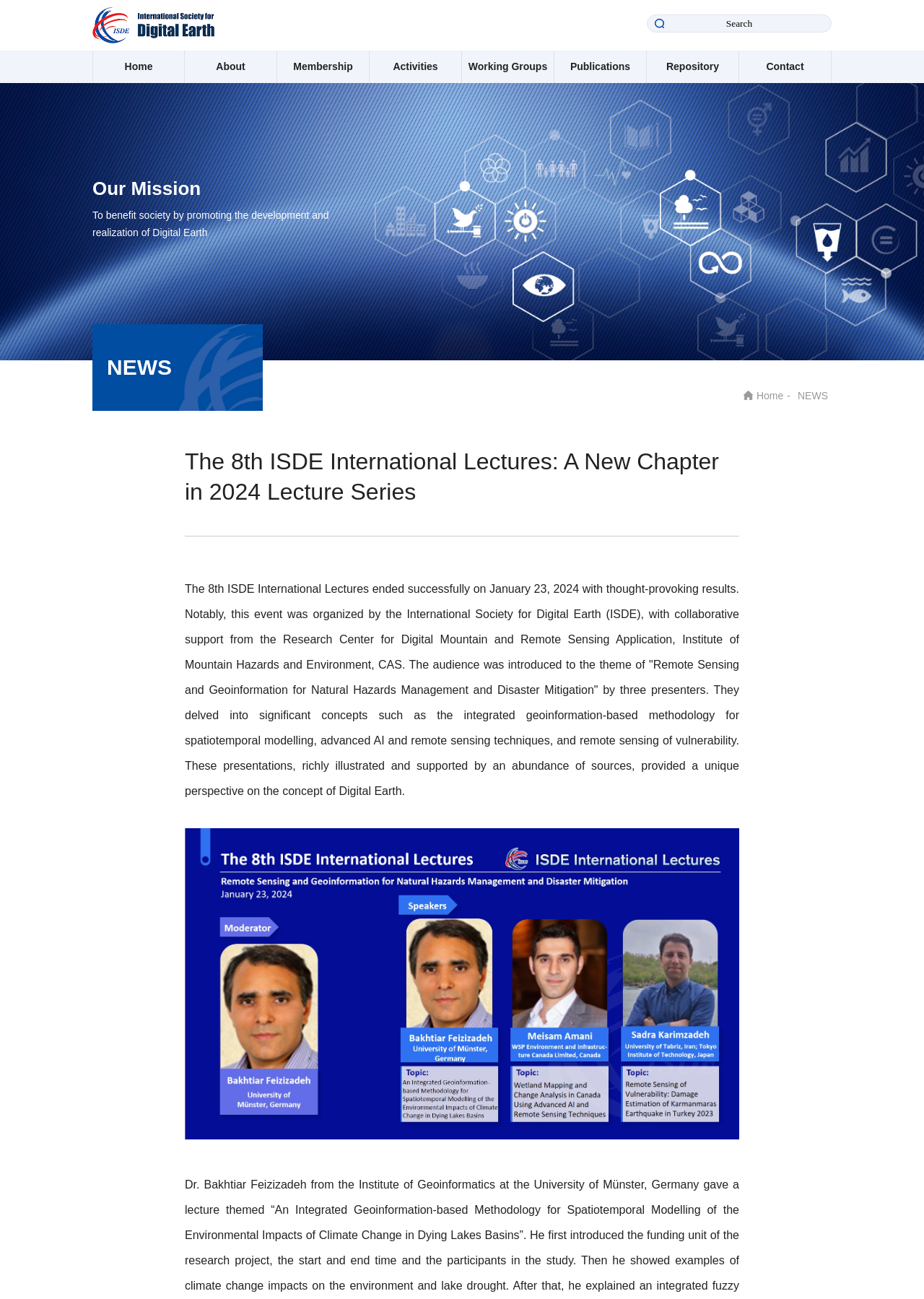Find the bounding box coordinates for the area that must be clicked to perform this action: "Click on the About link".

[0.234, 0.047, 0.265, 0.056]